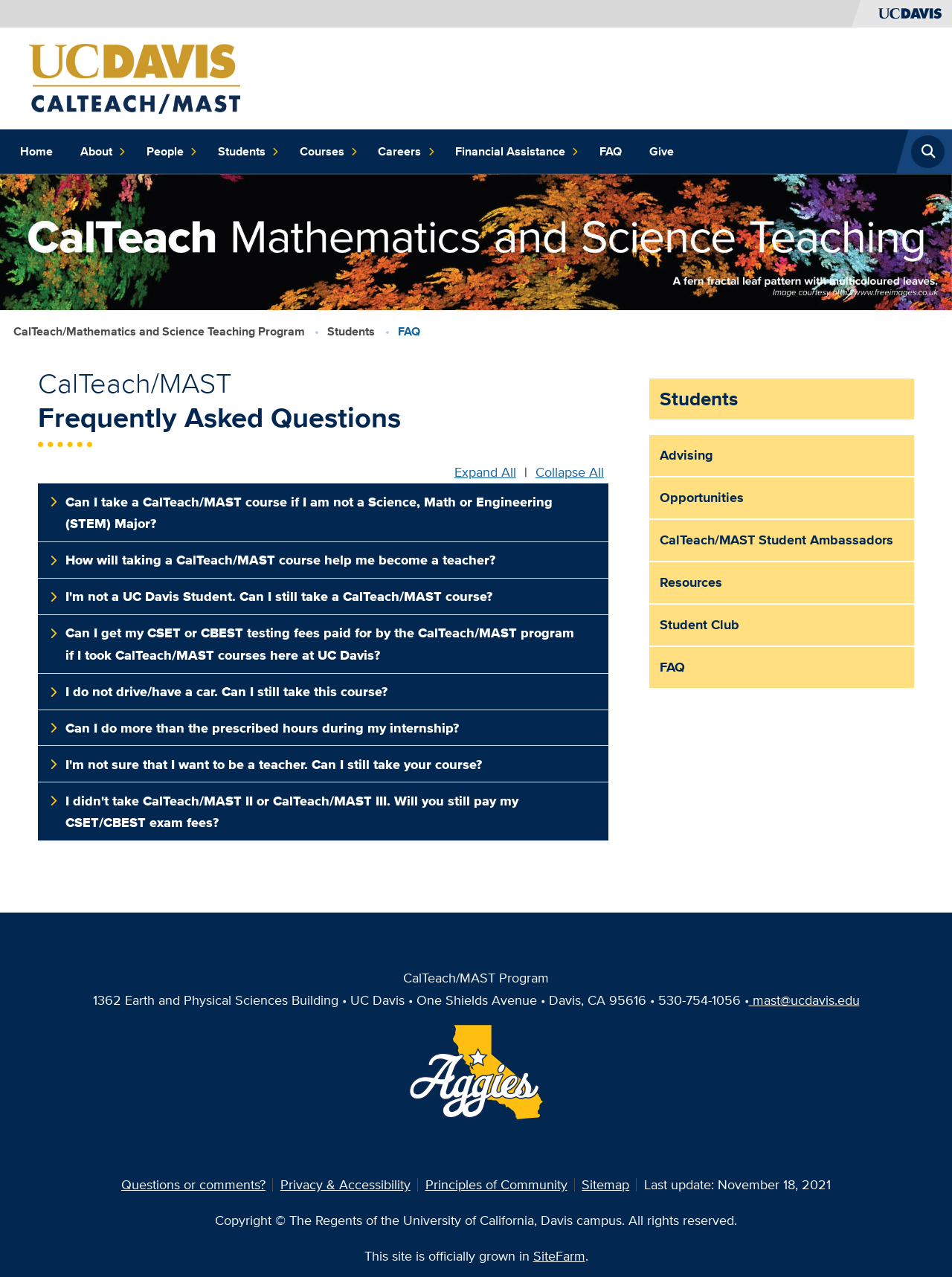Specify the bounding box coordinates of the element's area that should be clicked to execute the given instruction: "Contact the CalTeach/MAST program". The coordinates should be four float numbers between 0 and 1, i.e., [left, top, right, bottom].

[0.786, 0.775, 0.903, 0.791]